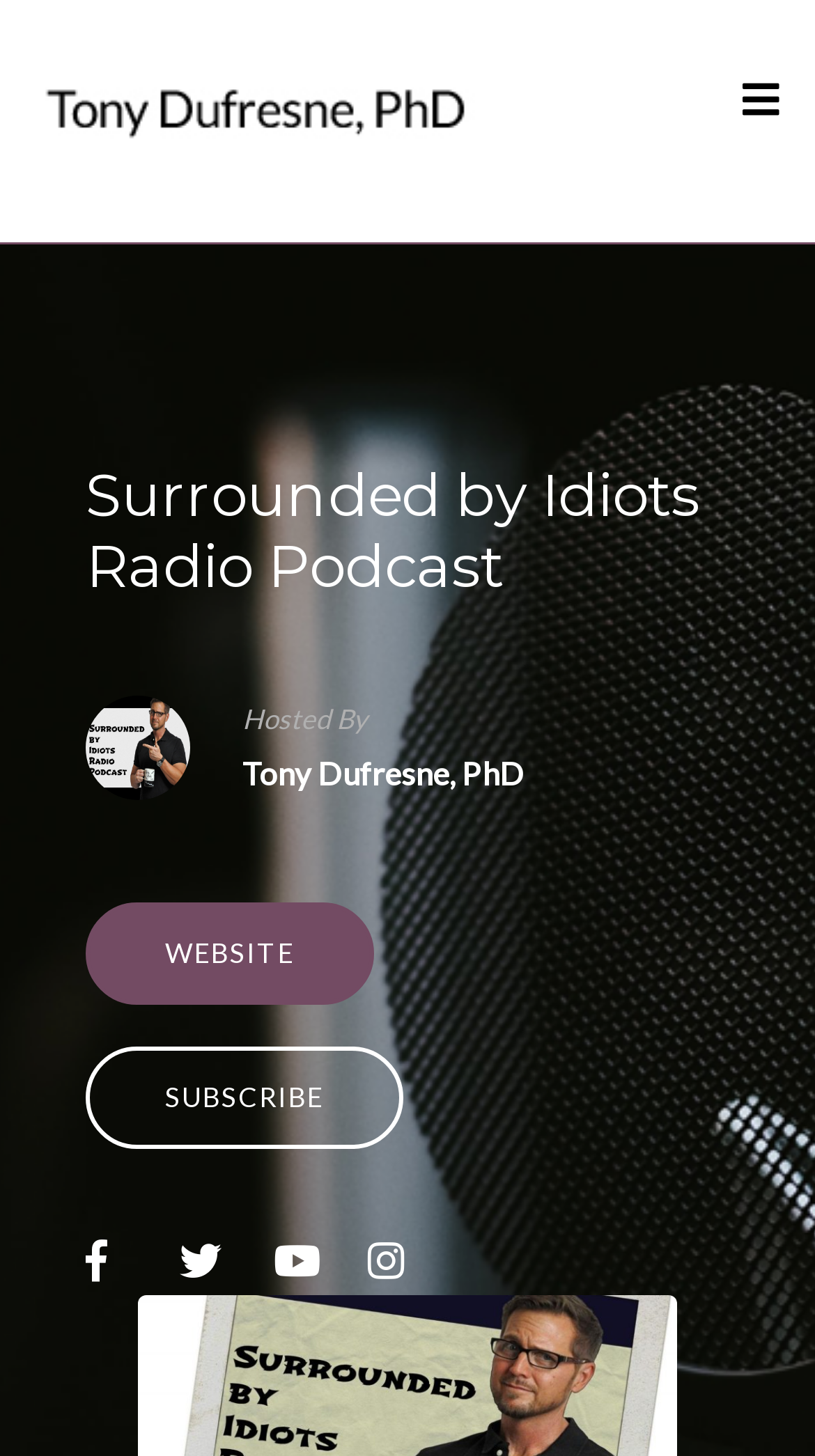Predict the bounding box of the UI element that fits this description: "title="SBI Radio Podcast"".

[0.03, 0.0, 0.594, 0.166]